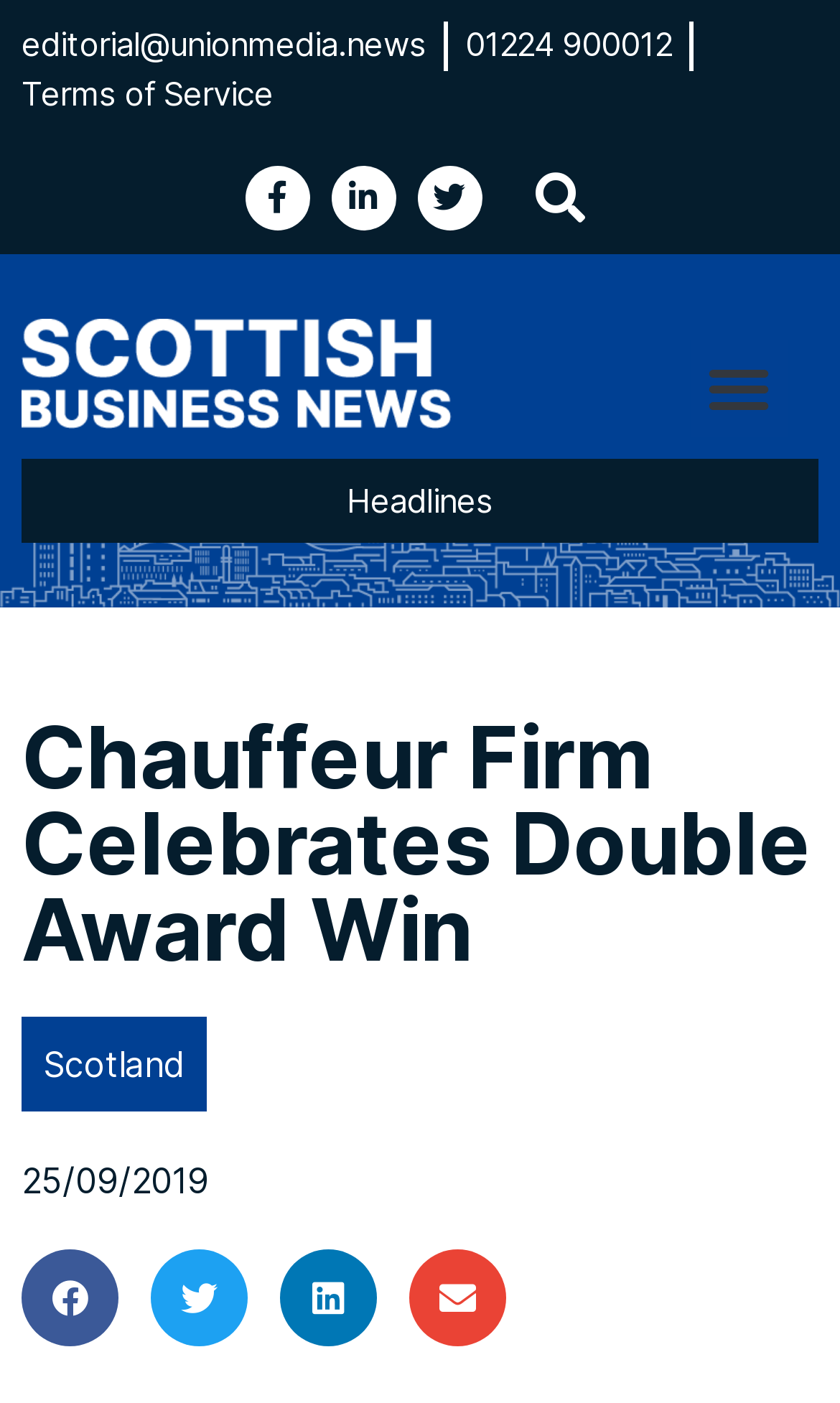Use a single word or phrase to answer the question:
What social media platforms can you share the article on?

Facebook, Twitter, LinkedIn, Email